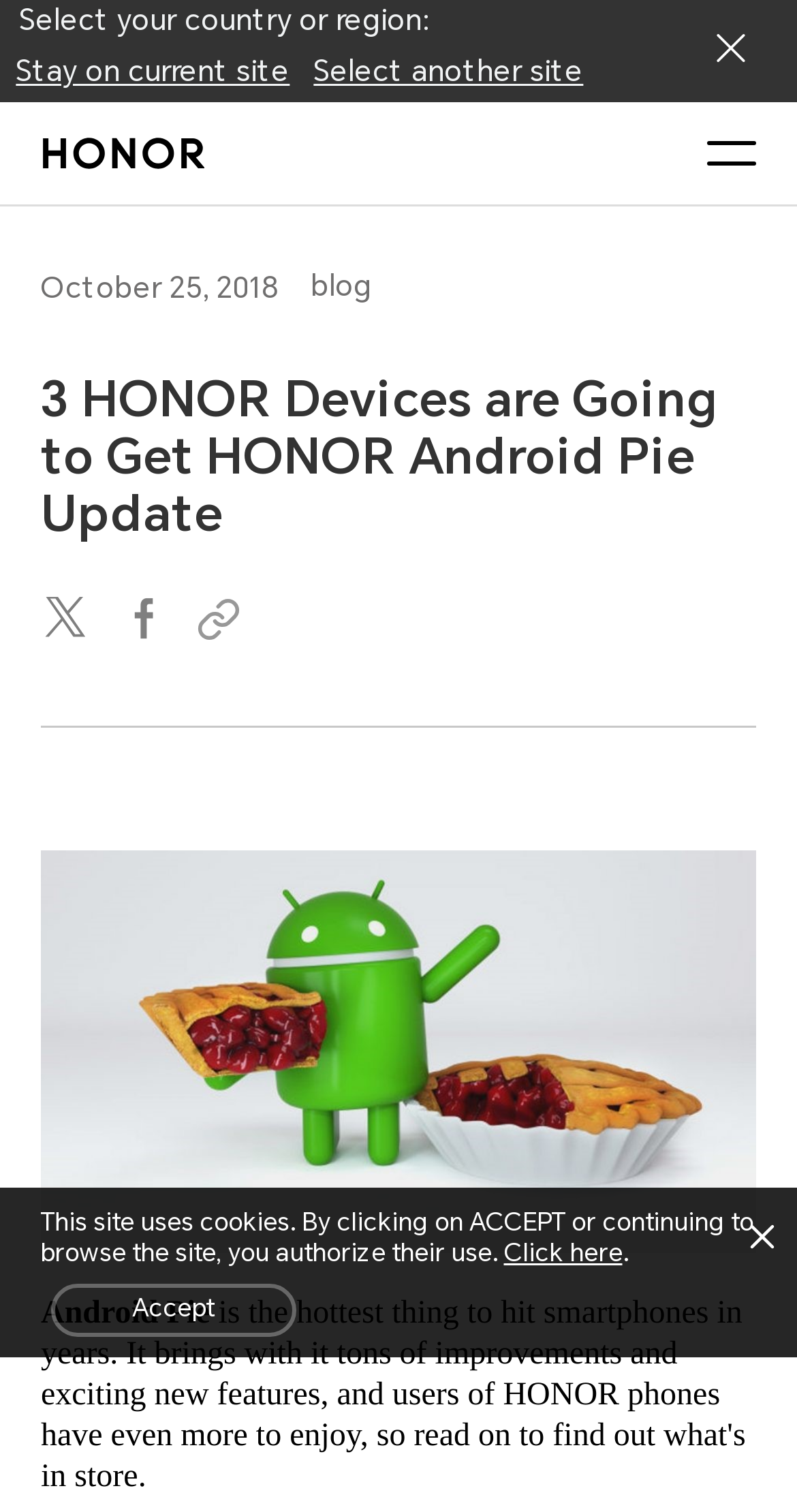From the webpage screenshot, identify the region described by Stay on current site. Provide the bounding box coordinates as (top-left x, top-left y, bottom-right x, bottom-right y), with each value being a floating point number between 0 and 1.

[0.01, 0.027, 0.374, 0.068]